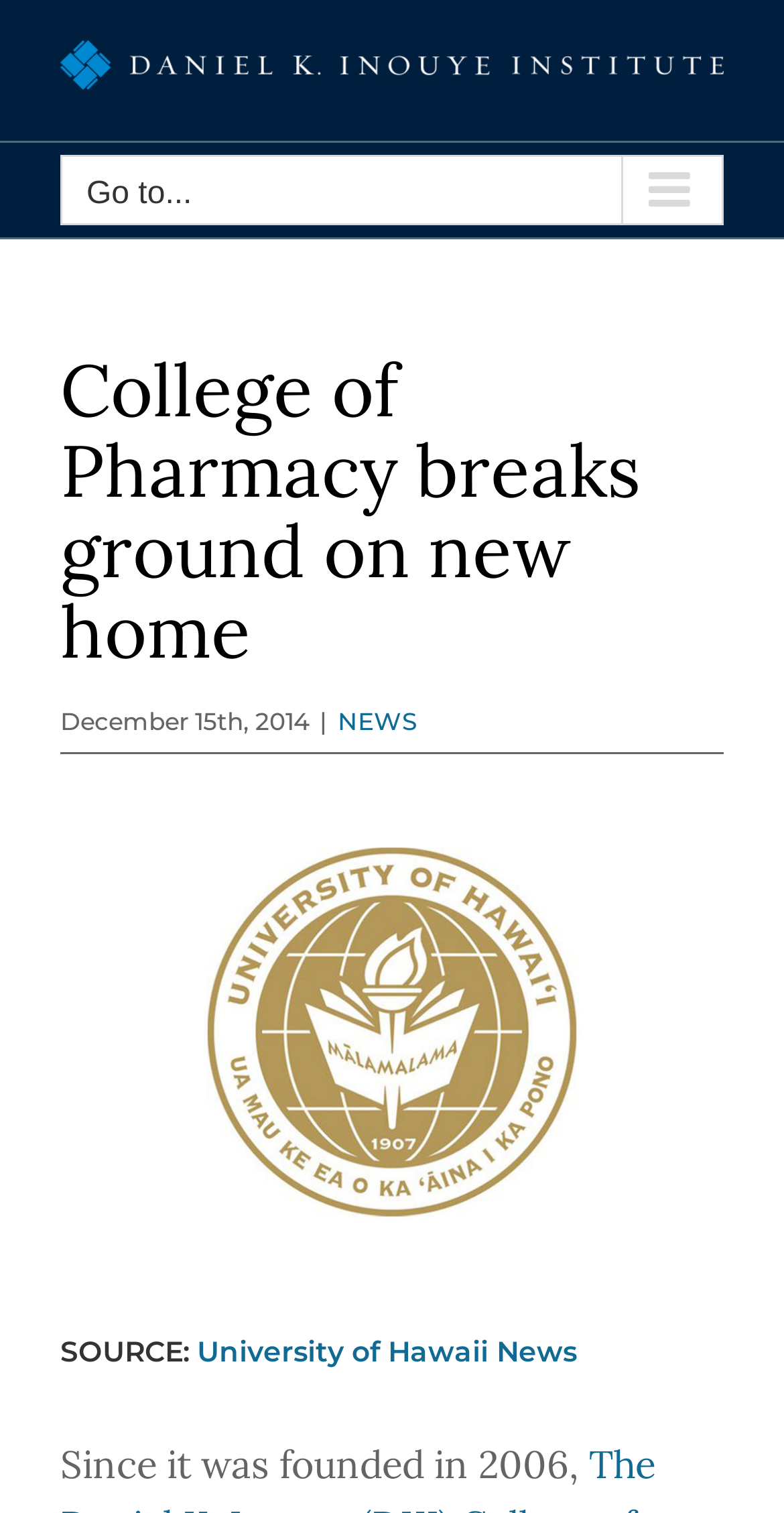Refer to the screenshot and answer the following question in detail:
What is the source of the news article?

The source is mentioned at the bottom of the webpage, below the main content, with a link to the University of Hawaii News website.